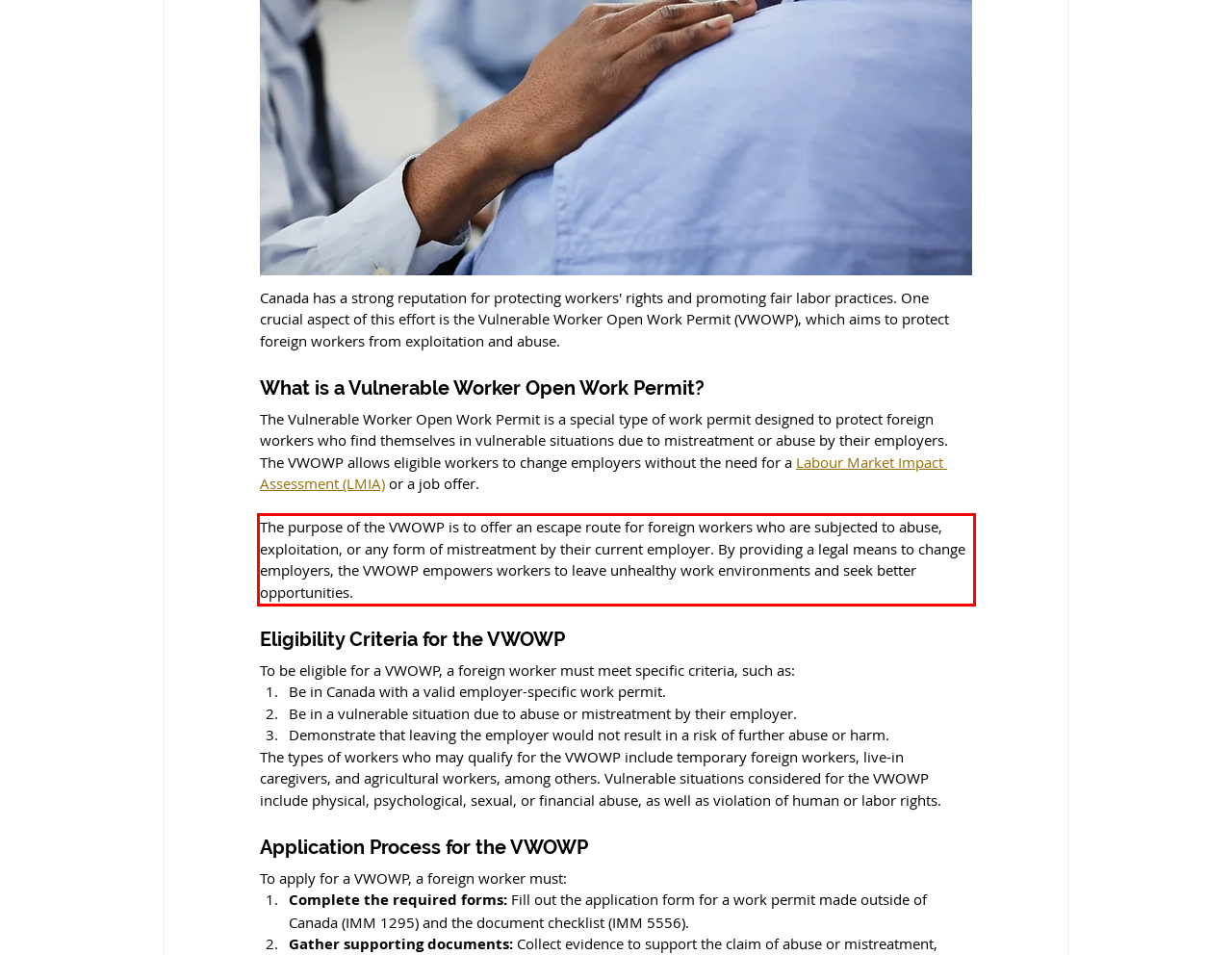There is a screenshot of a webpage with a red bounding box around a UI element. Please use OCR to extract the text within the red bounding box.

The purpose of the VWOWP is to offer an escape route for foreign workers who are subjected to abuse, exploitation, or any form of mistreatment by their current employer. By providing a legal means to change employers, the VWOWP empowers workers to leave unhealthy work environments and seek better opportunities.